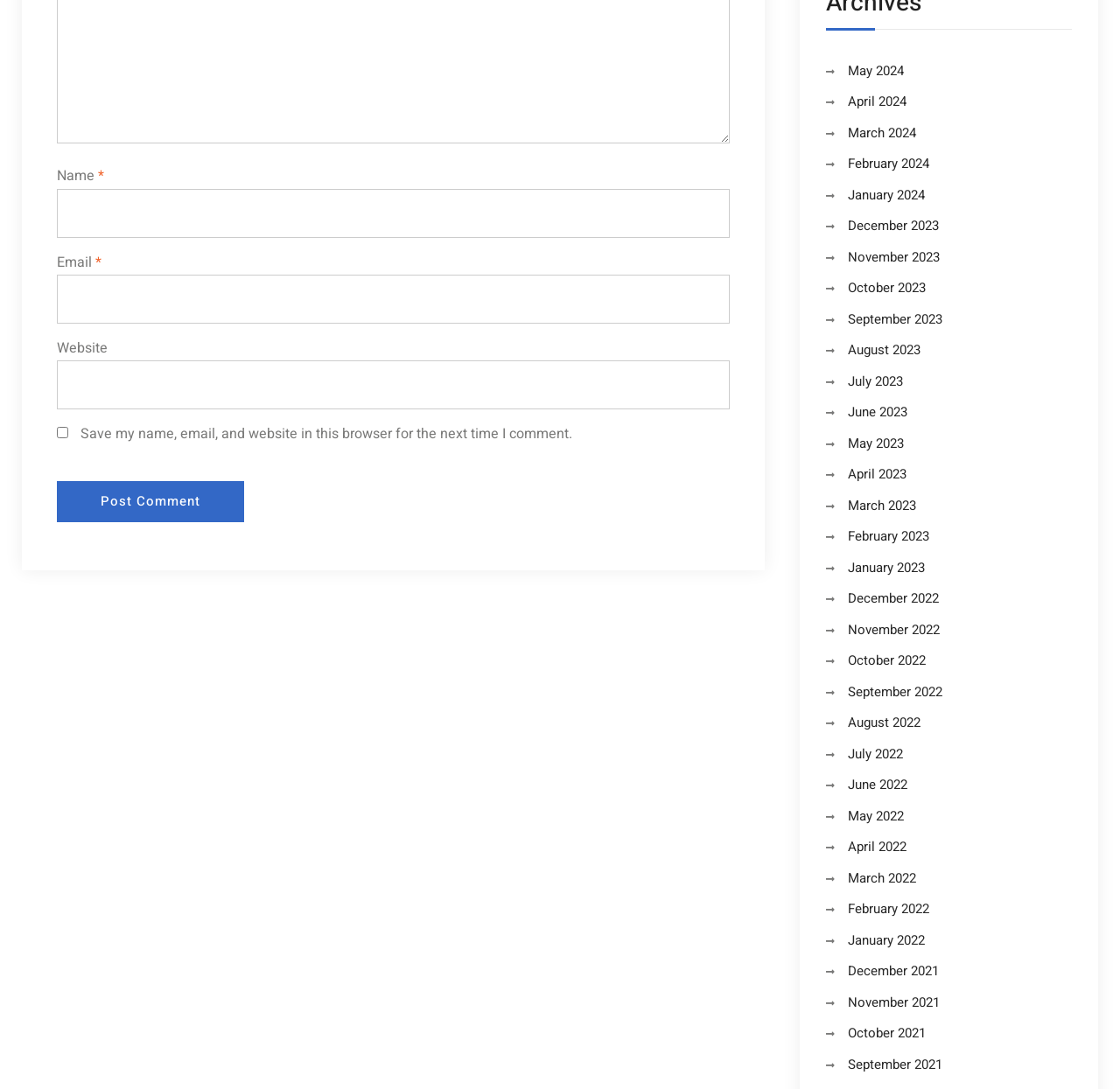Can you give a comprehensive explanation to the question given the content of the image?
What is the purpose of the checkbox?

The checkbox has a label 'Save my name, email, and website in this browser for the next time I comment.' which indicates its purpose is to save the commenter's information for future comments.